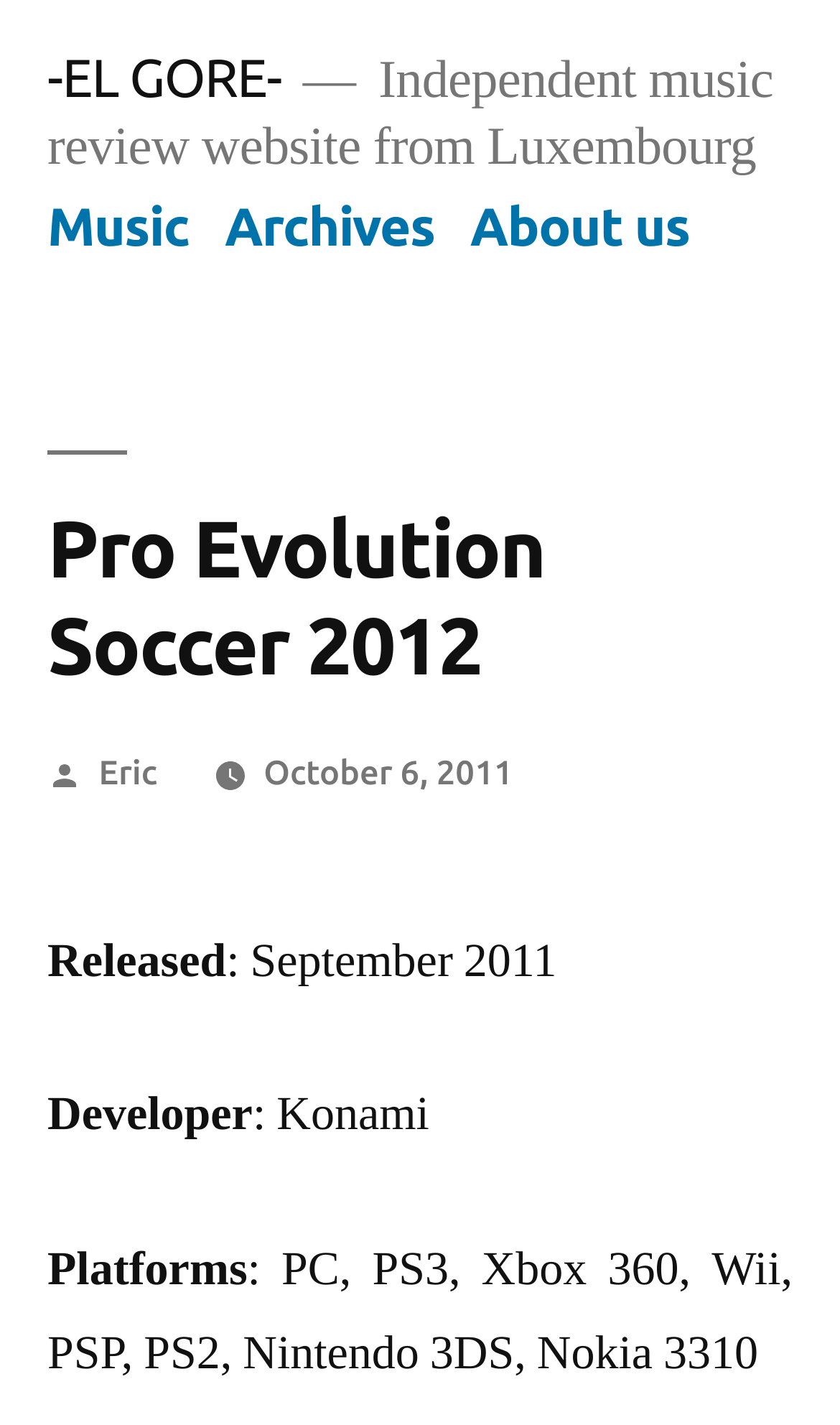Generate a thorough caption that explains the contents of the webpage.

The webpage is about a review of Pro Evolution Soccer 2012 on an independent music review website from Luxembourg. At the top, there is a link to the website's title "-EL GORE-" and a brief description of the website. Below this, there is a top menu navigation bar with three links: "Music", "Archives", and "About us".

The main content of the webpage is a review of the game Pro Evolution Soccer 2012. The title of the review is prominently displayed at the top, followed by the name of the author, "Eric", and the date of the review, "October 6, 2011". 

Below the title, there are several sections of text that provide information about the game, including the release date, developer, and platforms. The release date is listed as September 2011, the developer is Konami, and the platforms include PC, PS3, Xbox 360, Wii, PSP, PS2, Nintendo 3DS, and Nokia 3310.